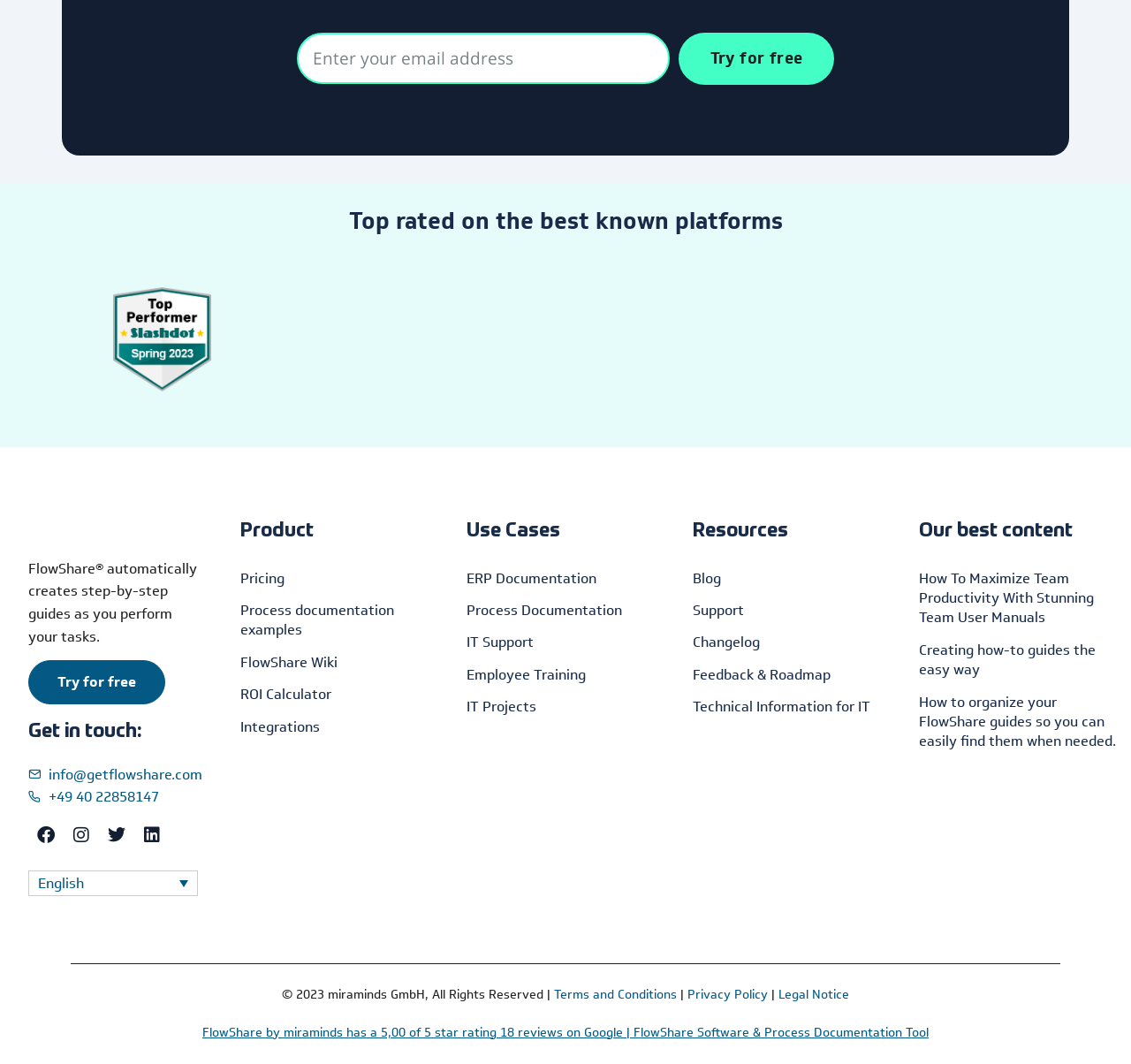Answer the question with a single word or phrase: 
What is the rating of FlowShare on Google?

5.00 of 5 stars